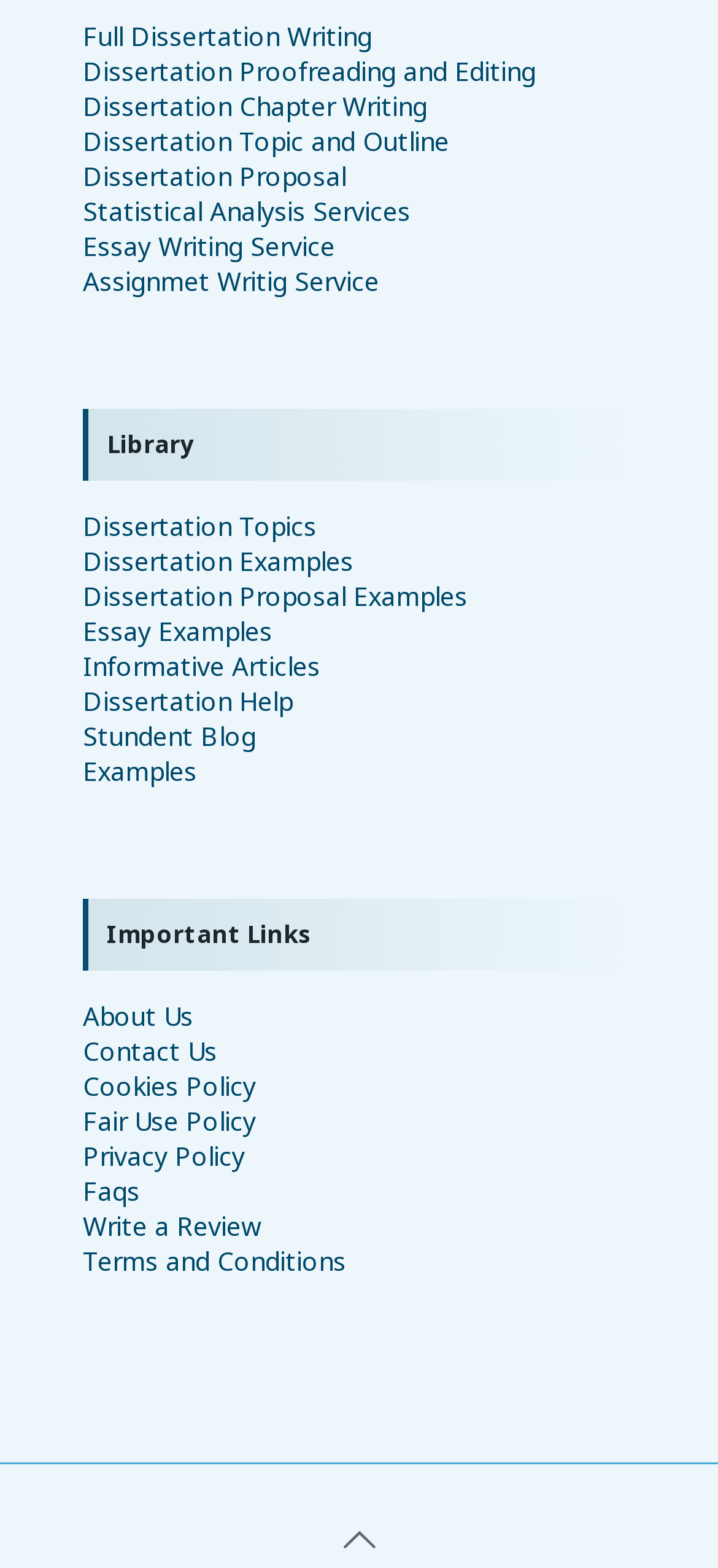What services are offered for dissertation?
Give a detailed and exhaustive answer to the question.

Based on the links provided on the webpage, it appears that the website offers various services related to dissertation, including full dissertation writing, dissertation proofreading and editing, dissertation chapter writing, dissertation topic and outline, dissertation proposal, and statistical analysis services.